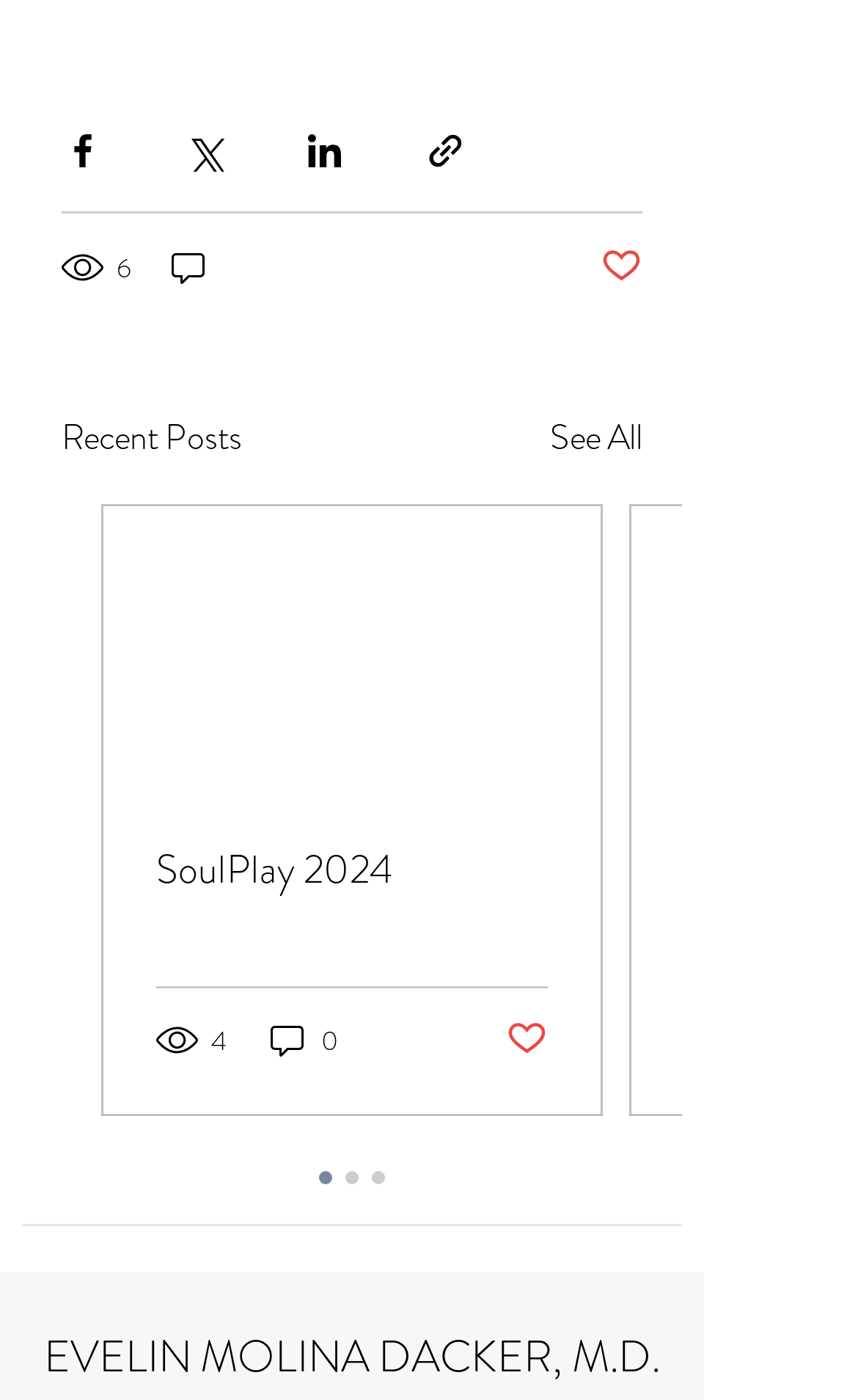Find the bounding box coordinates of the element to click in order to complete the given instruction: "Share via Facebook."

[0.072, 0.094, 0.121, 0.123]